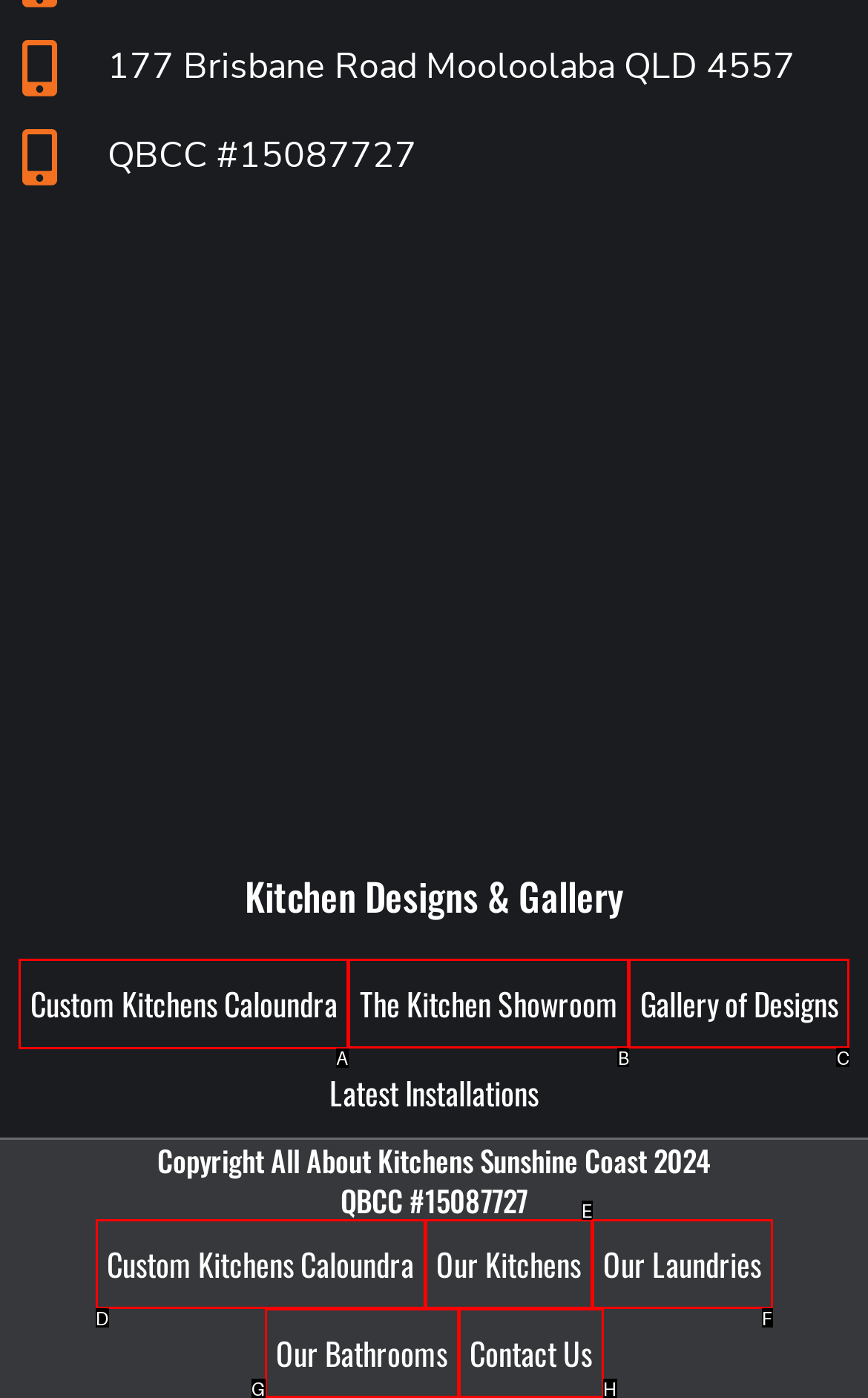Which HTML element should be clicked to perform the following task: Explore custom kitchens in Caloundra
Reply with the letter of the appropriate option.

A